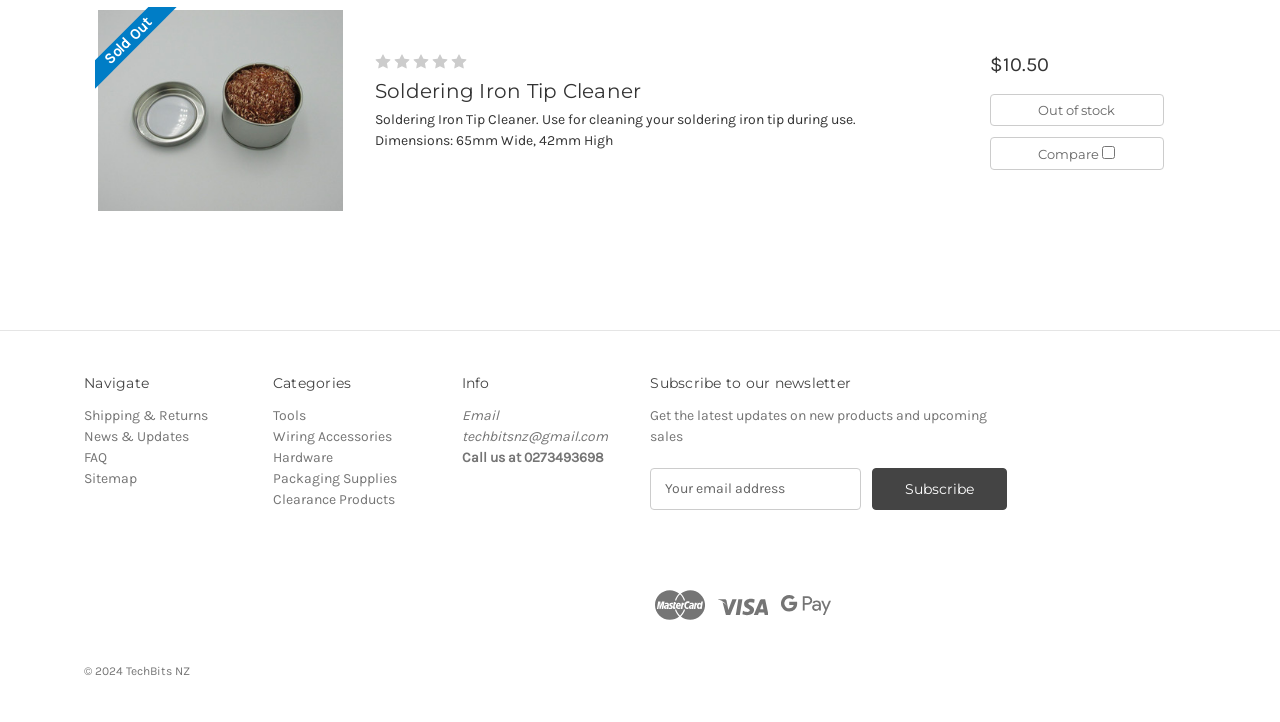Can you specify the bounding box coordinates of the area that needs to be clicked to fulfill the following instruction: "Subscribe to newsletter"?

[0.681, 0.648, 0.787, 0.706]